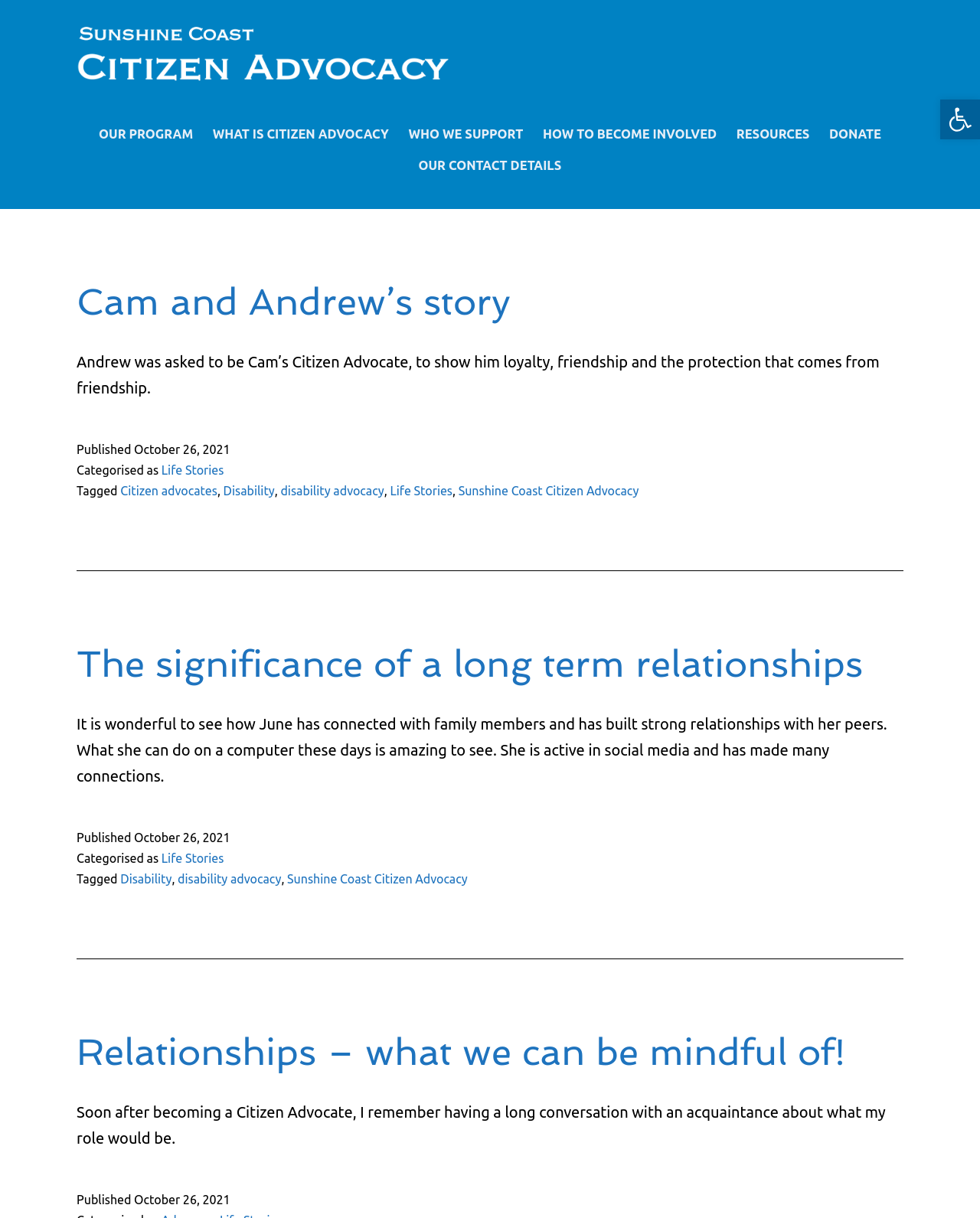Determine the bounding box coordinates for the area you should click to complete the following instruction: "Read Cam and Andrew’s story".

[0.078, 0.23, 0.521, 0.265]